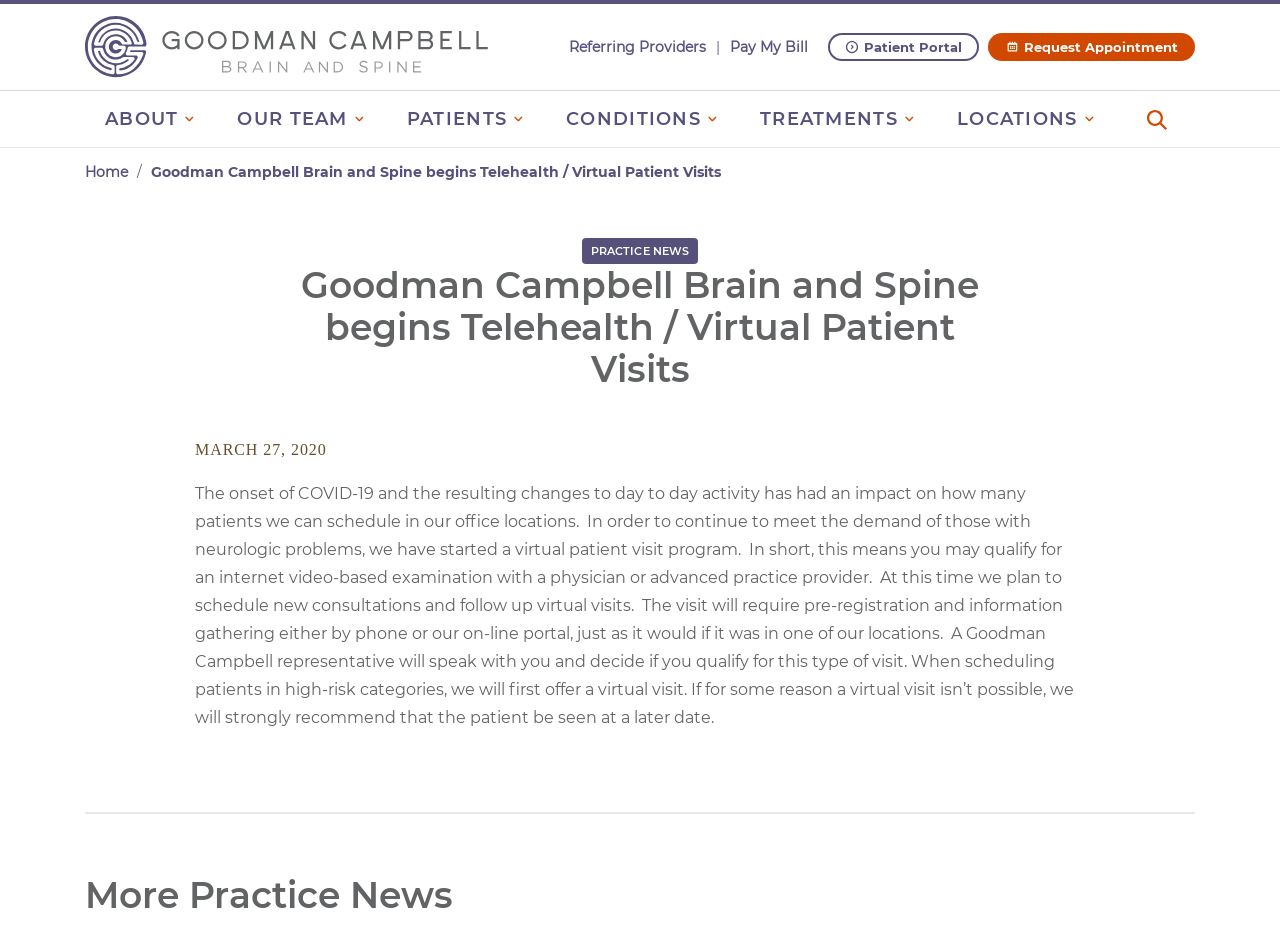Identify the coordinates of the bounding box for the element that must be clicked to accomplish the instruction: "View more practice news".

[0.066, 0.933, 0.934, 0.978]